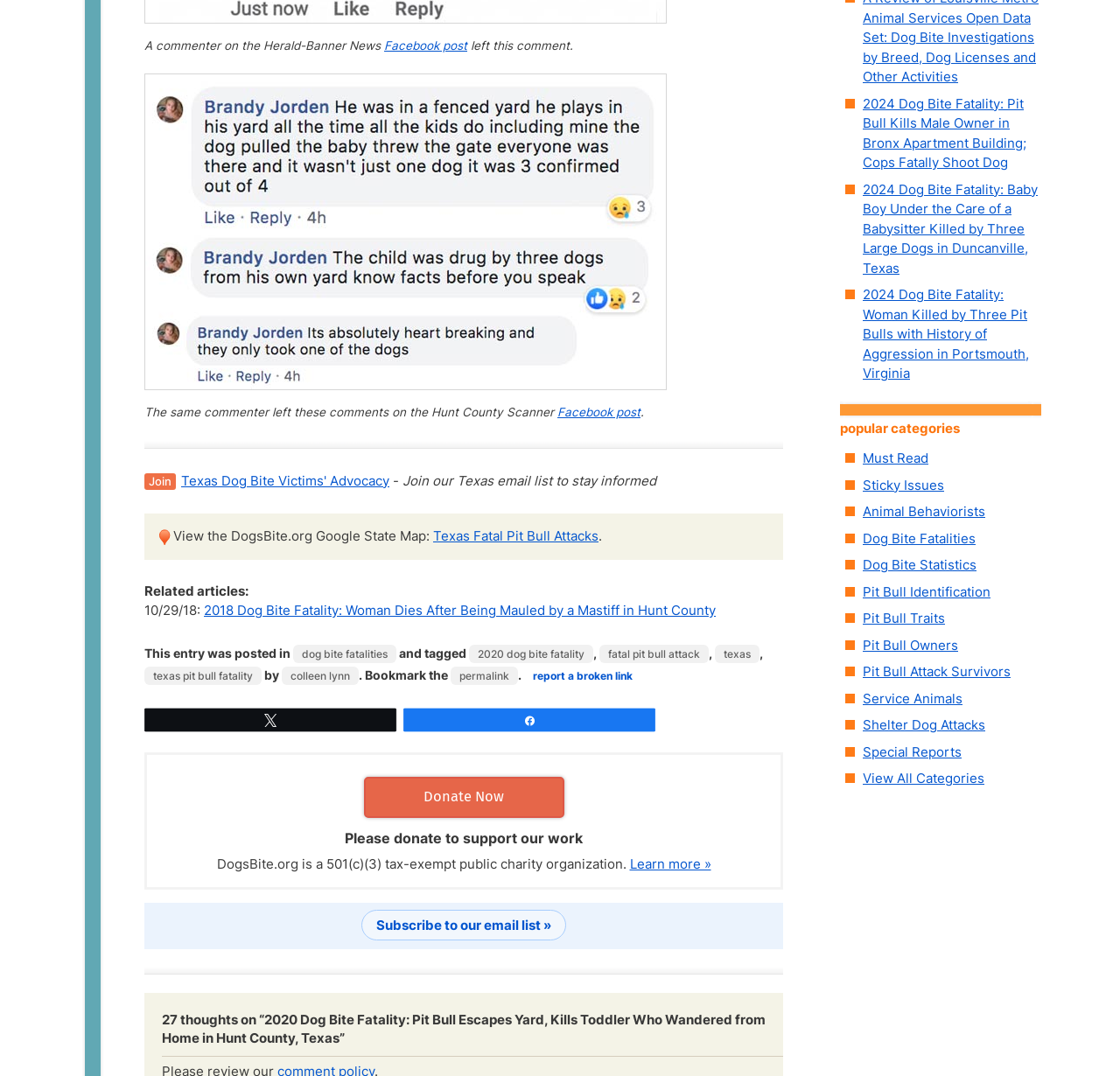What organization is mentioned in the article?
We need a detailed and meticulous answer to the question.

I found this answer by looking at the text 'DogsBite.org is a 501(c)(3) tax-exempt public charity organization.' which is located at the bottom of the webpage. This text clearly mentions the organization DogsBite.org.